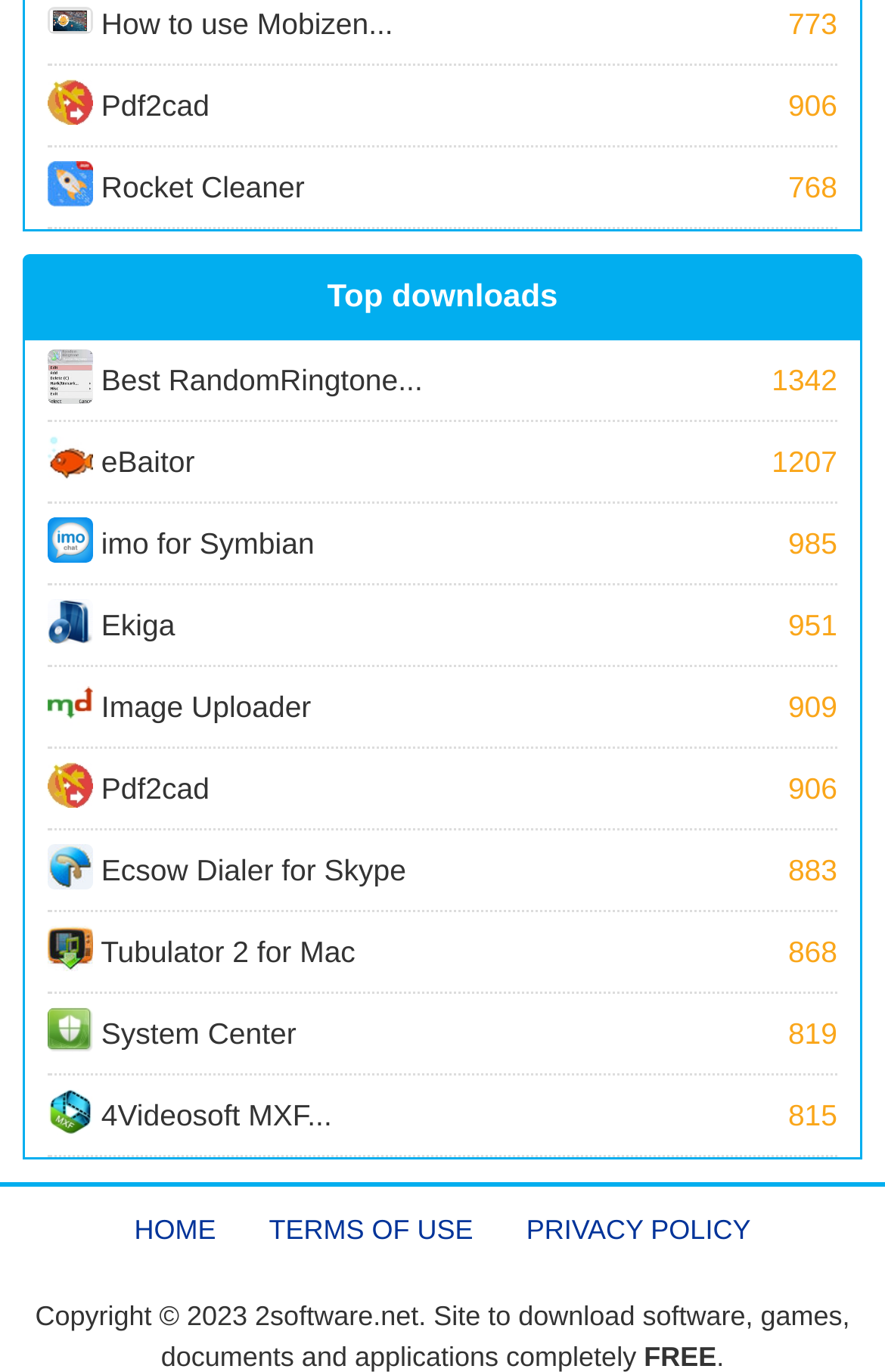Bounding box coordinates are specified in the format (top-left x, top-left y, bottom-right x, bottom-right y). All values are floating point numbers bounded between 0 and 1. Please provide the bounding box coordinate of the region this sentence describes: Pdf2cad 906

[0.054, 0.546, 0.946, 0.604]